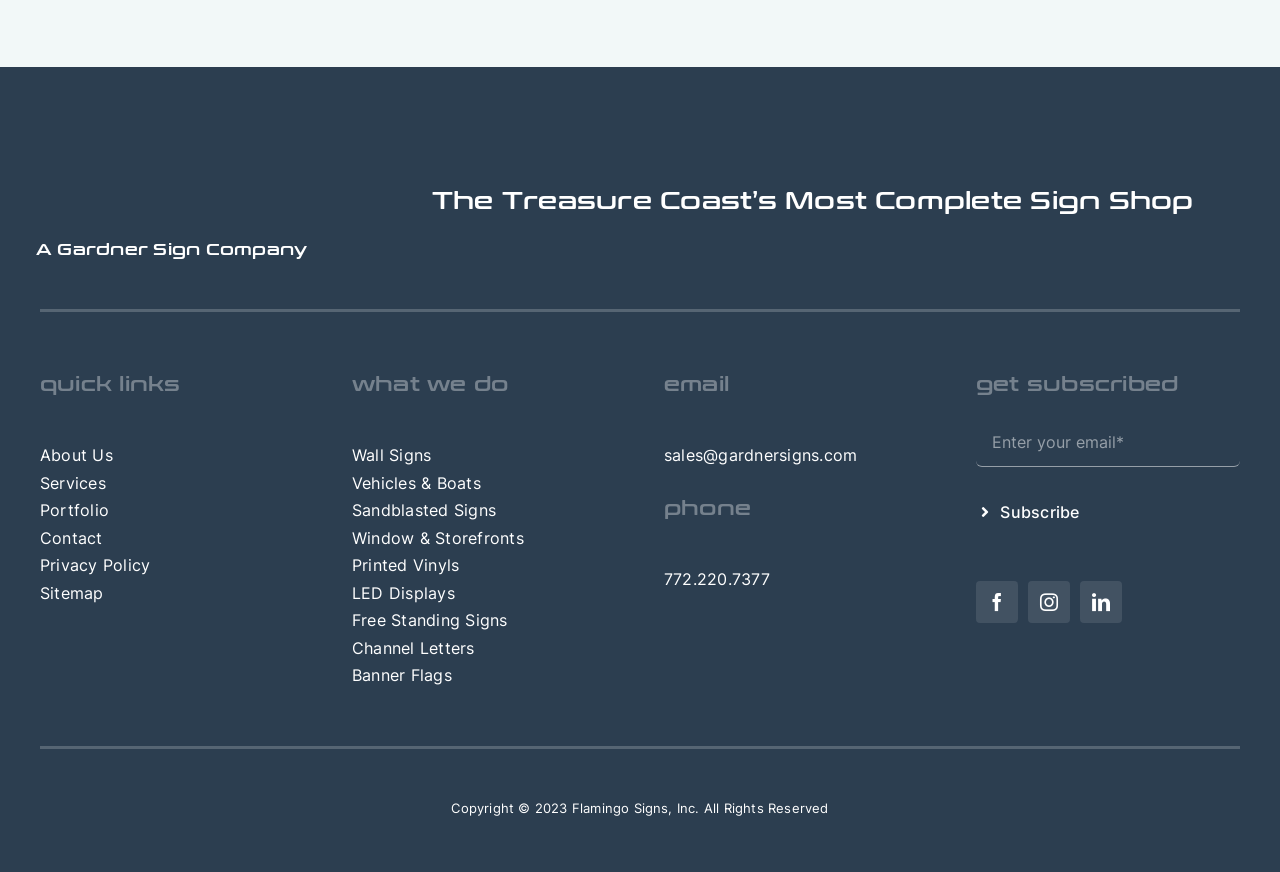Provide the bounding box for the UI element matching this description: "aria-label="facebook"".

[0.762, 0.666, 0.795, 0.714]